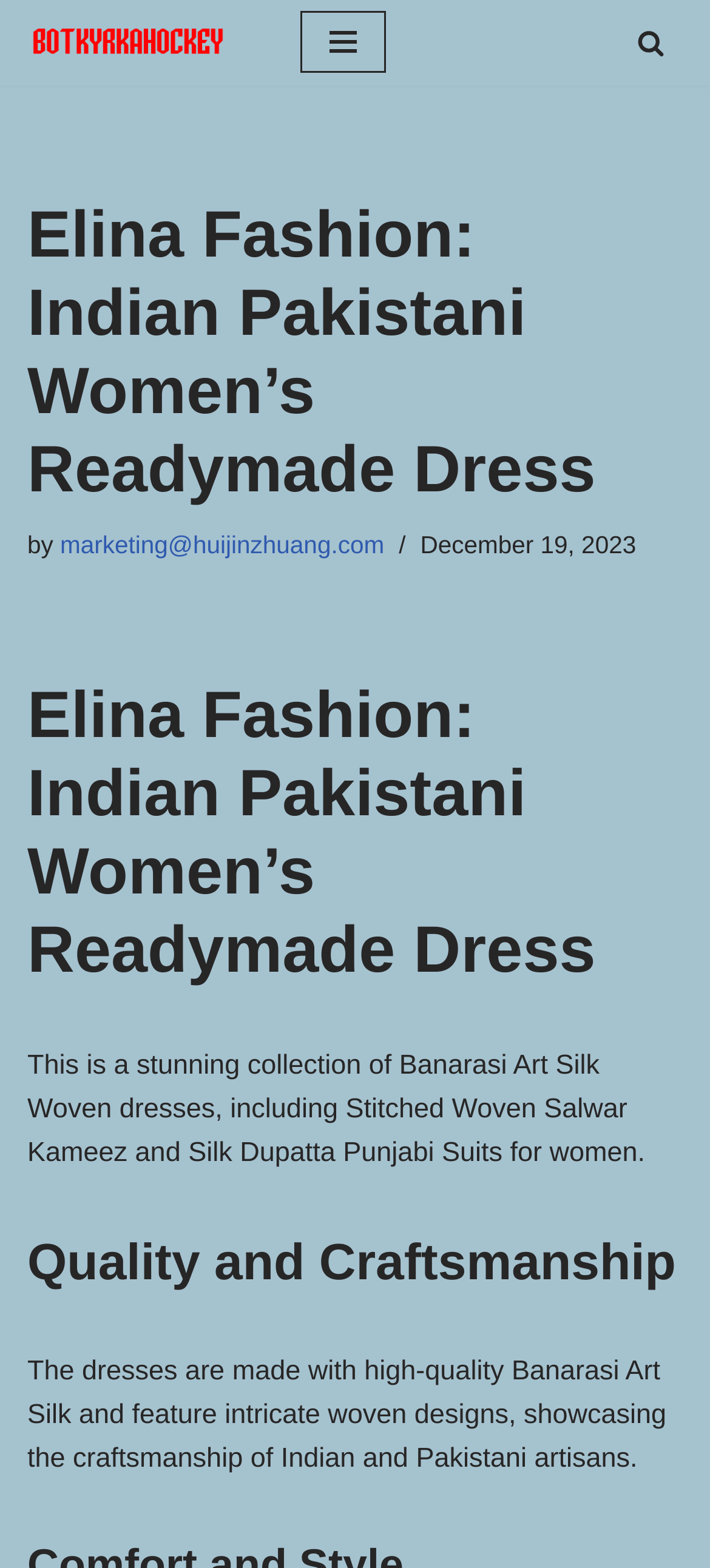Based on the element description, predict the bounding box coordinates (top-left x, top-left y, bottom-right x, bottom-right y) for the UI element in the screenshot: Skip to content

[0.0, 0.037, 0.077, 0.06]